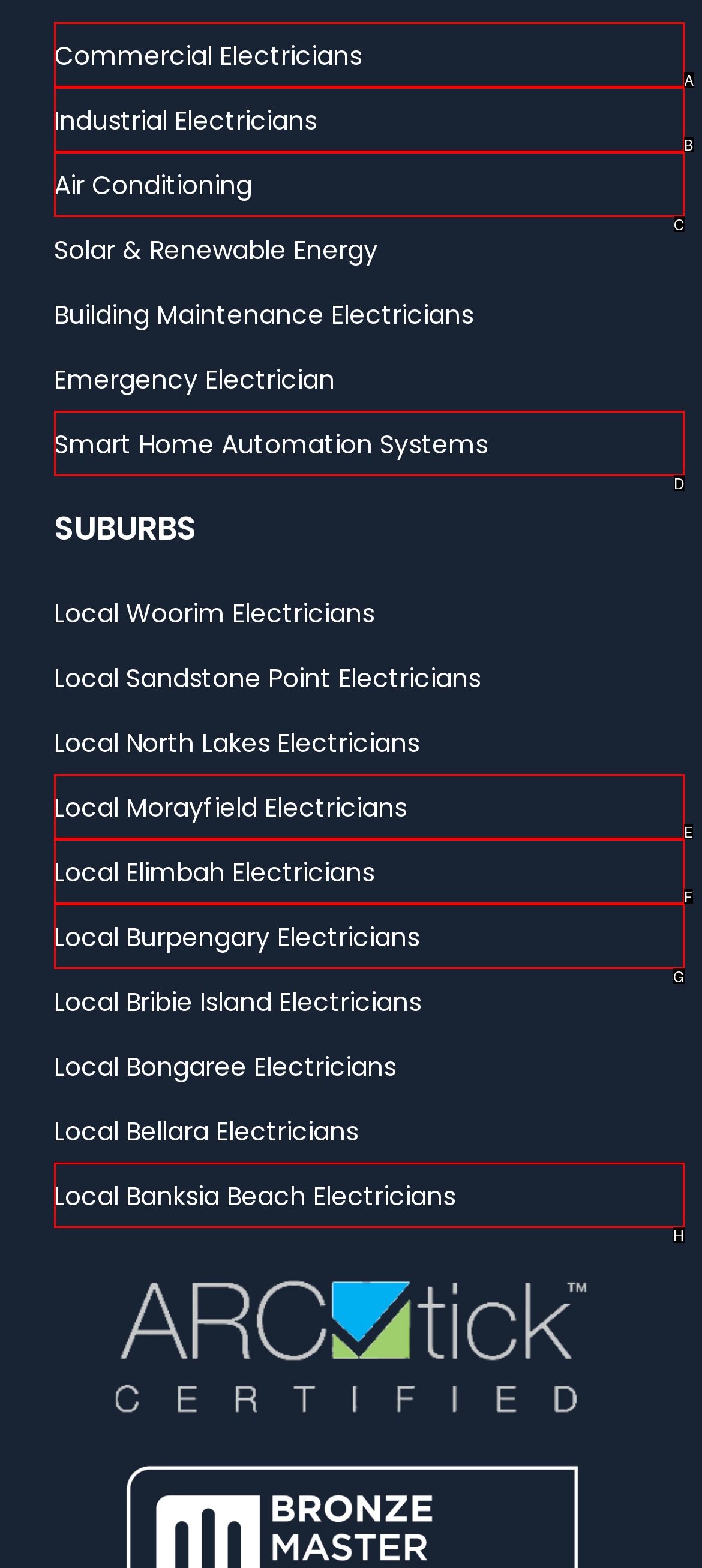From the provided choices, determine which option matches the description: Local Morayfield Electricians. Respond with the letter of the correct choice directly.

E